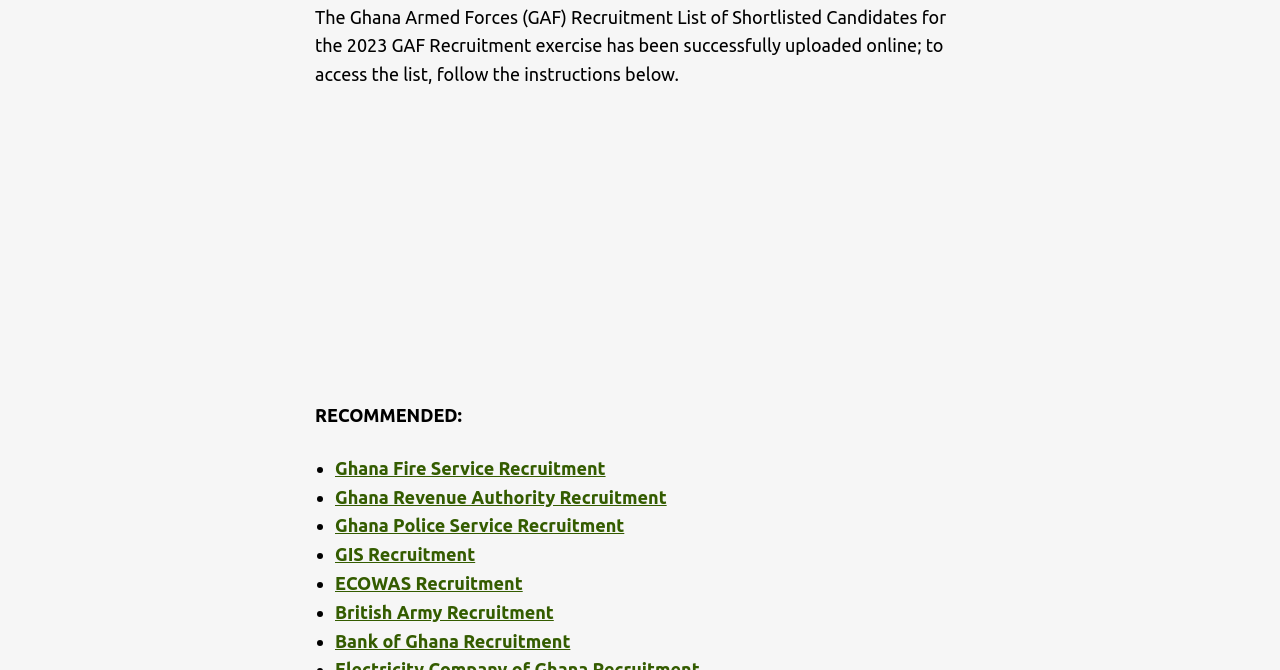What is the purpose of the webpage?
Offer a detailed and full explanation in response to the question.

The webpage appears to be providing information about the Ghana Armed Forces (GAF) Recruitment List of Shortlisted Candidates for the 2023 GAF Recruitment exercise. The main text on the page explains how to access the list, indicating that the purpose of the webpage is to provide this information.